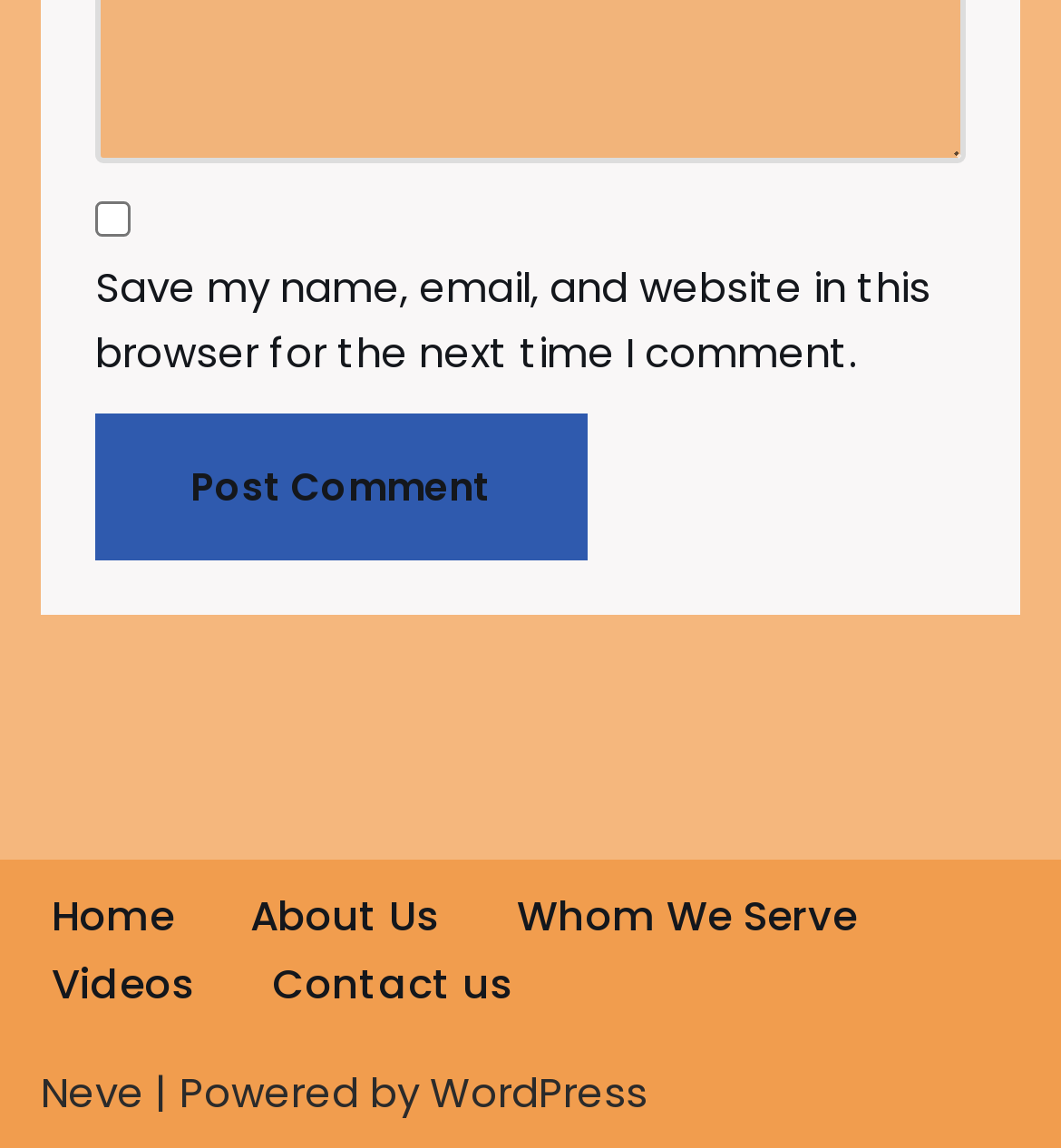Locate the coordinates of the bounding box for the clickable region that fulfills this instruction: "Click the Post Comment button".

[0.09, 0.36, 0.554, 0.489]